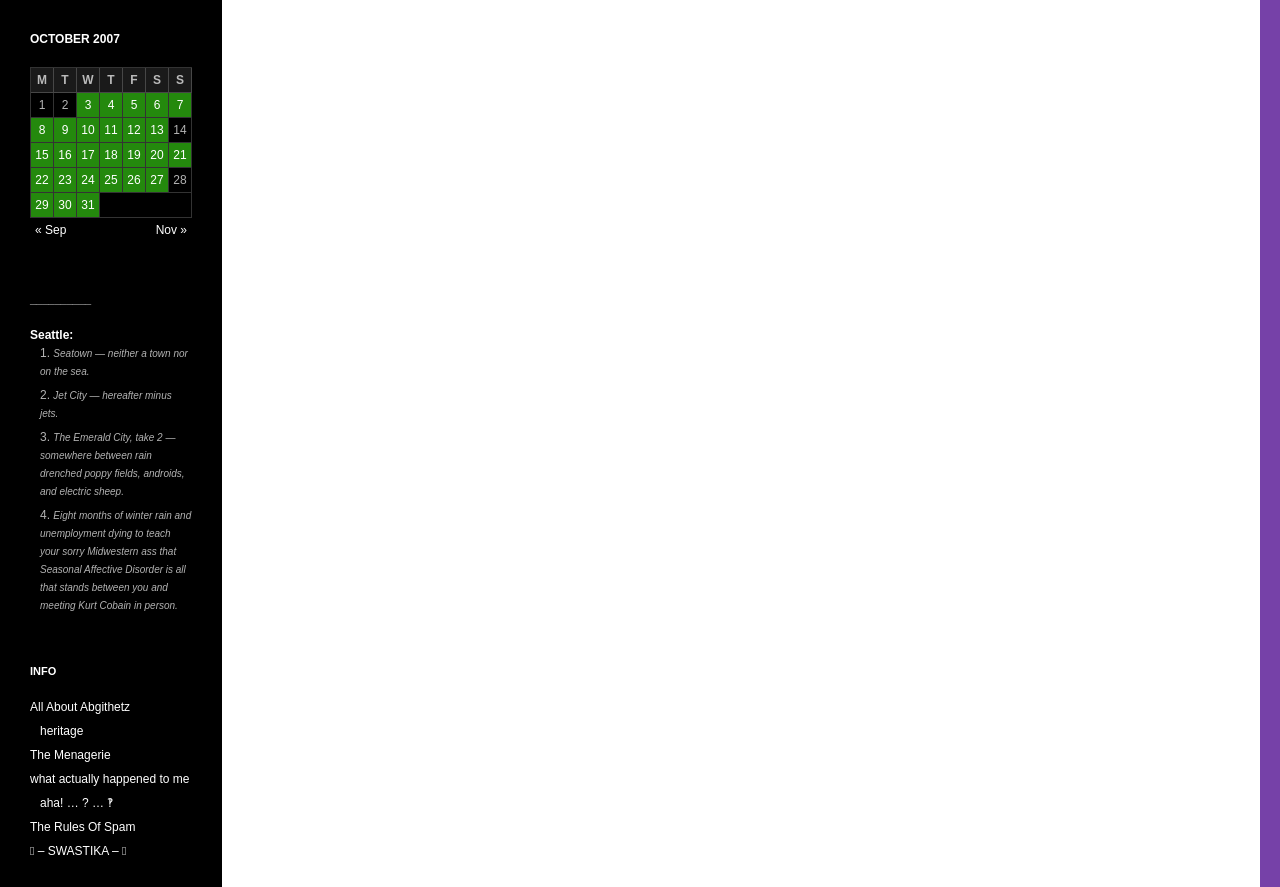Based on the image, give a detailed response to the question: How many days are listed in the table?

The table has 31 rows, each representing a day of the month, from 1 to 31, indicating that there are 31 days listed in the table.